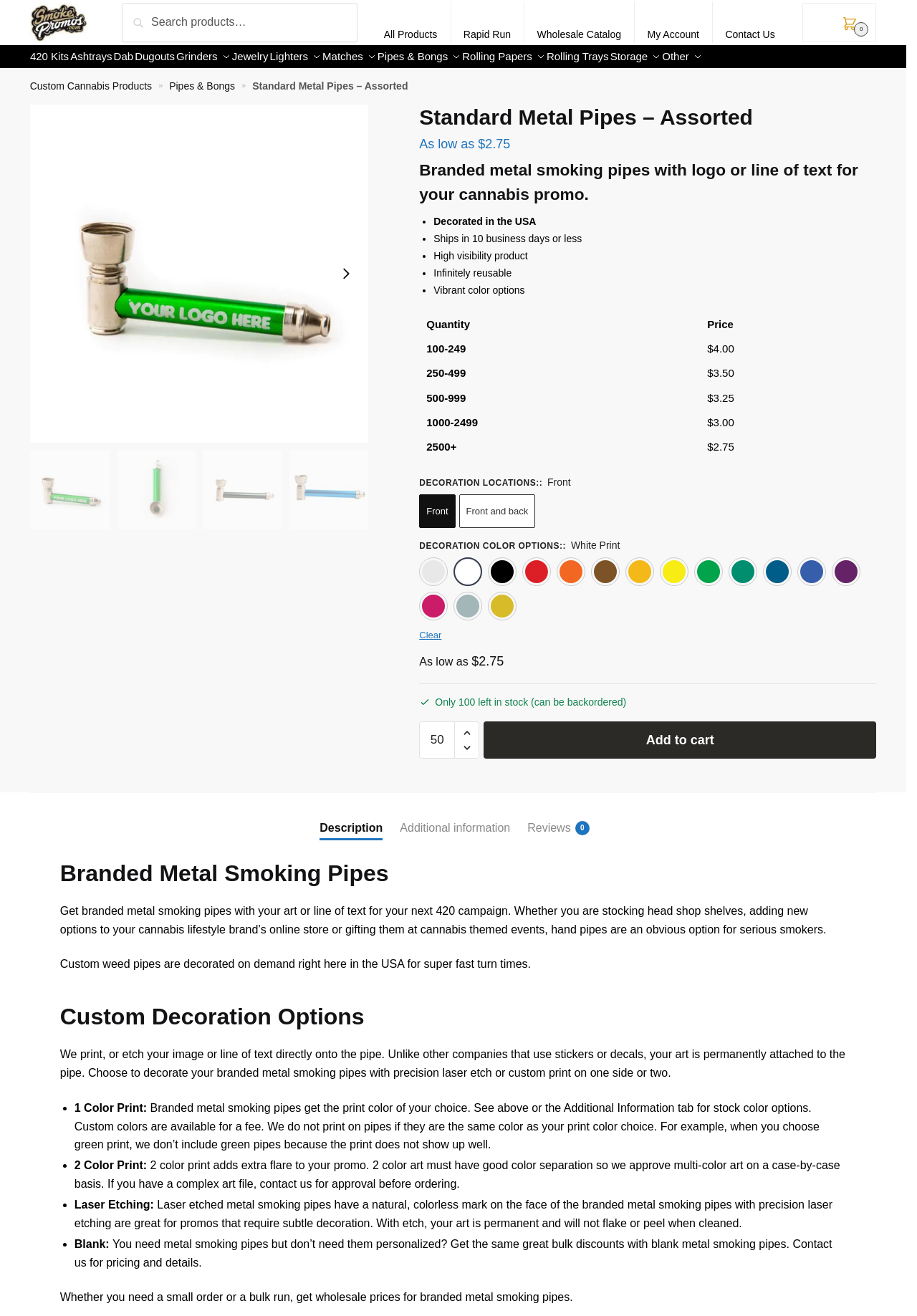Locate the bounding box coordinates of the element that needs to be clicked to carry out the instruction: "Change the language". The coordinates should be given as four float numbers ranging from 0 to 1, i.e., [left, top, right, bottom].

None